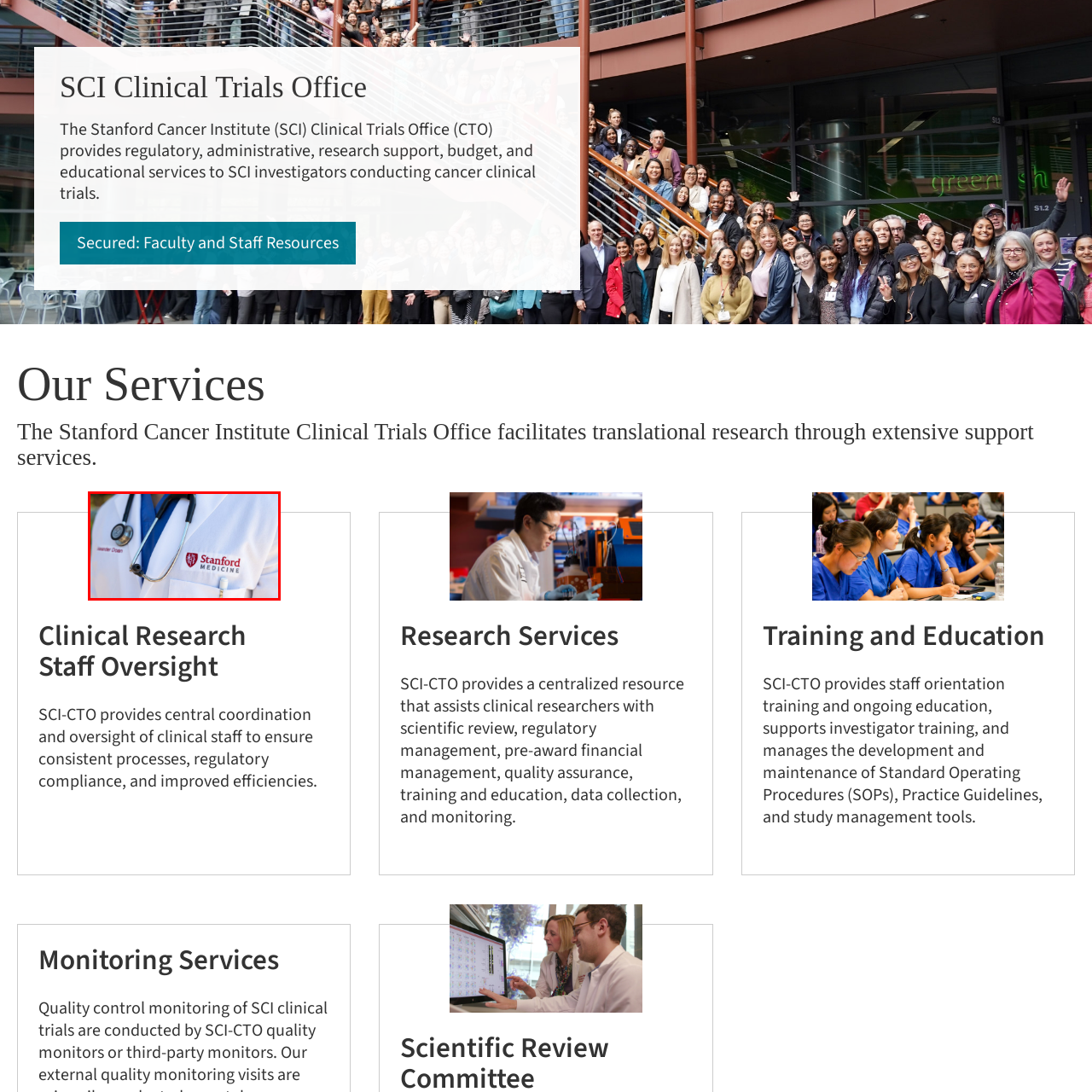What medical tool is hanging around the neck?
Pay attention to the section of the image highlighted by the red bounding box and provide a comprehensive answer to the question.

The image features a stethoscope hanging around the neck of the healthcare professional, symbolizing the medical profession.